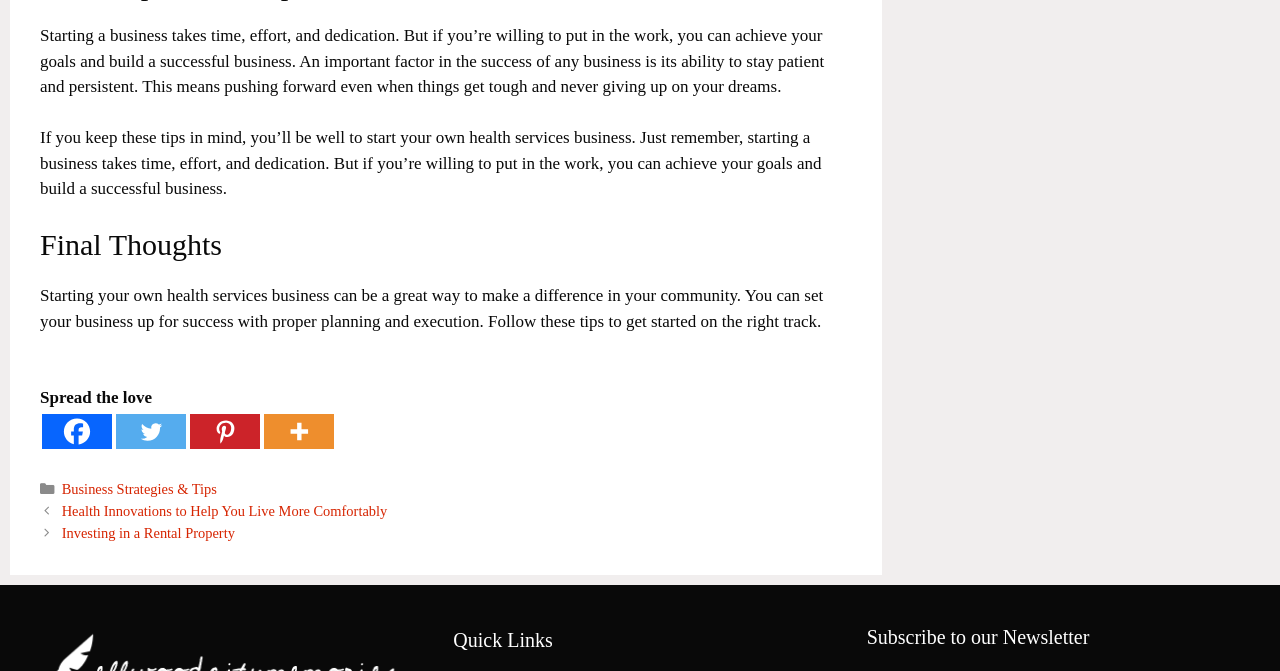What is the purpose of the 'Subscribe to our Newsletter' section?
From the image, respond using a single word or phrase.

To receive newsletter updates